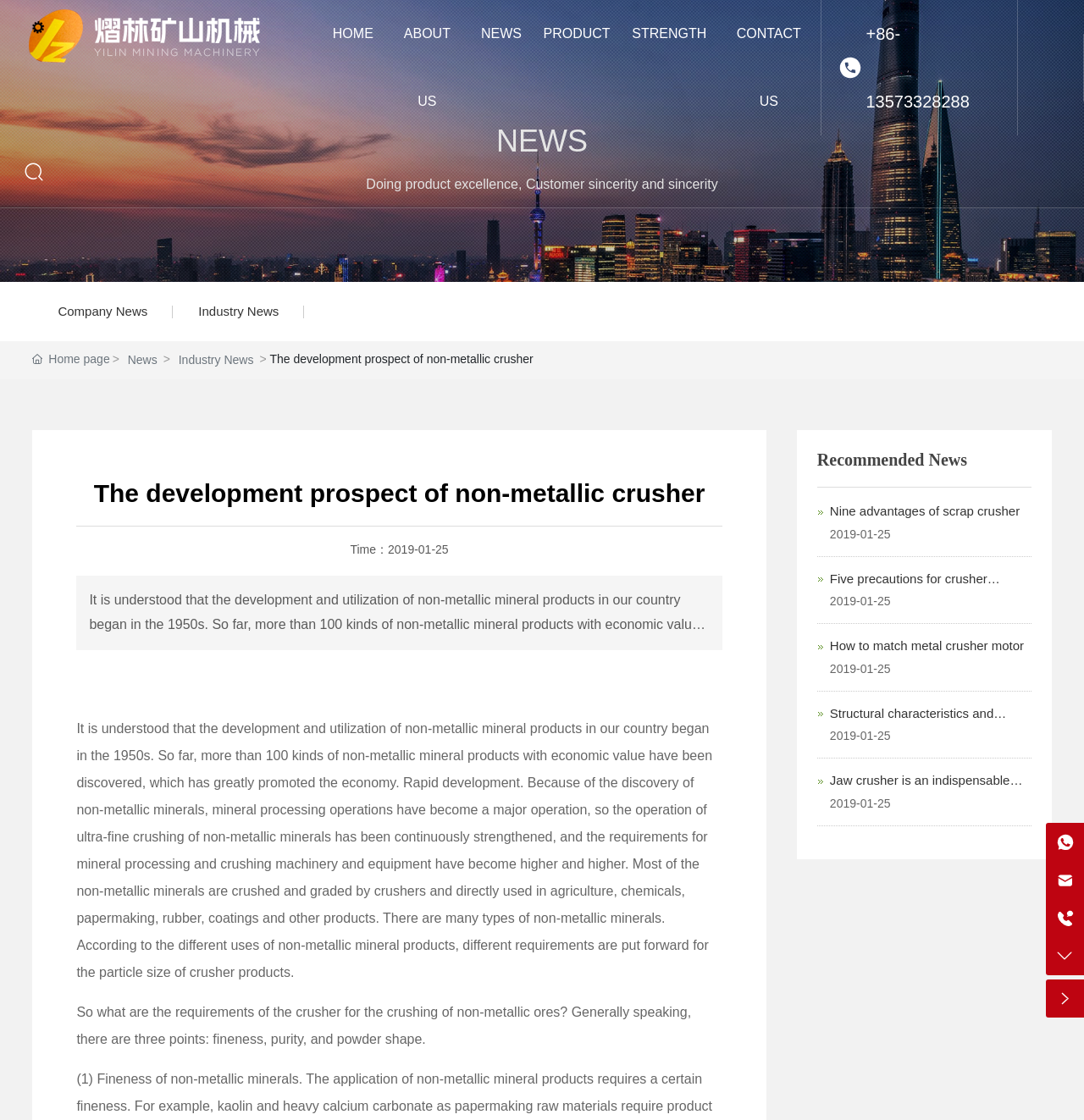Predict the bounding box coordinates for the UI element described as: "Five precautions for crusher installation". The coordinates should be four float numbers between 0 and 1, presented as [left, top, right, bottom].

[0.766, 0.51, 0.922, 0.54]